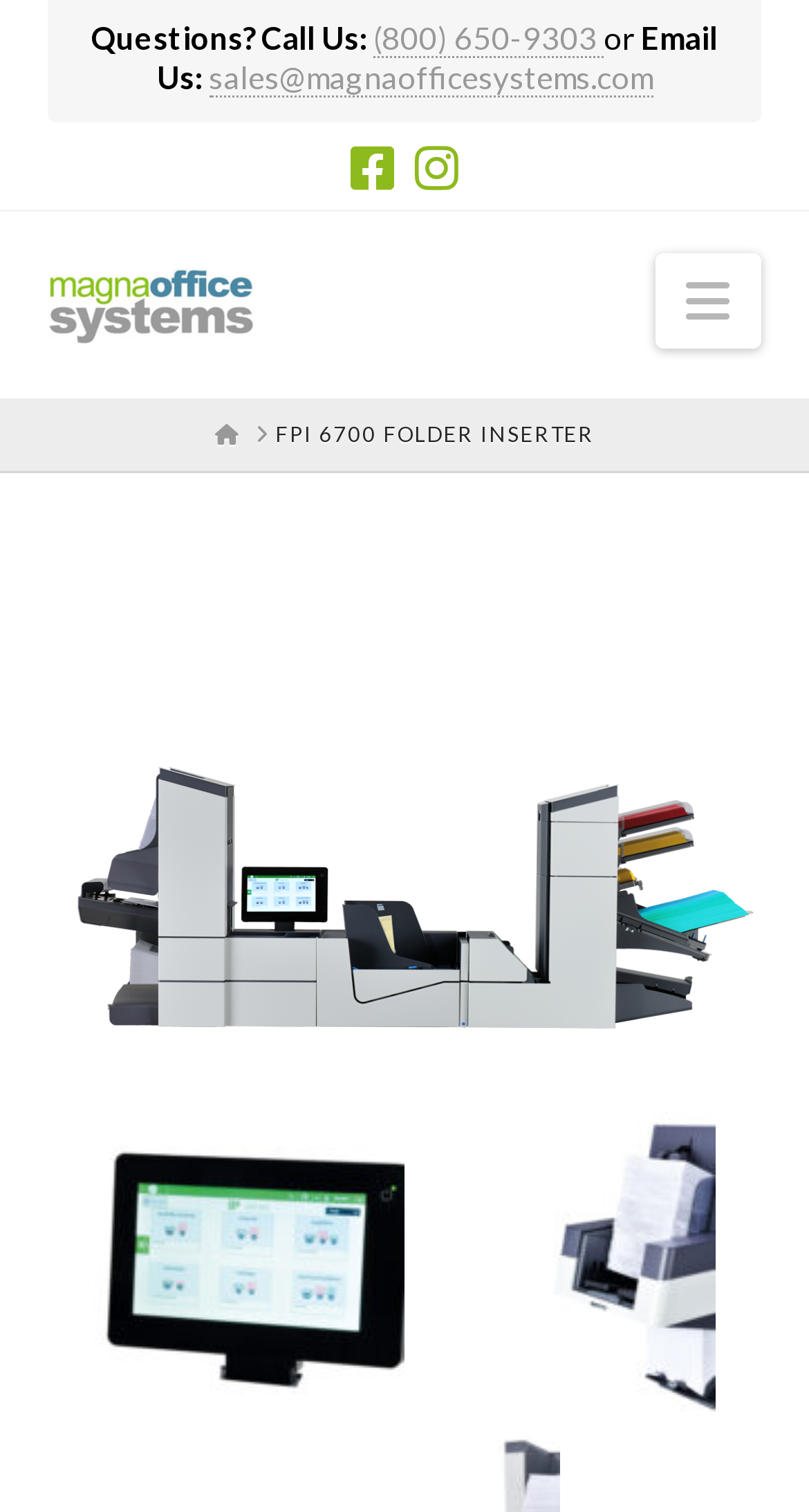Answer with a single word or phrase: 
What is the email address to contact for sales?

sales@magnaofficesystems.com